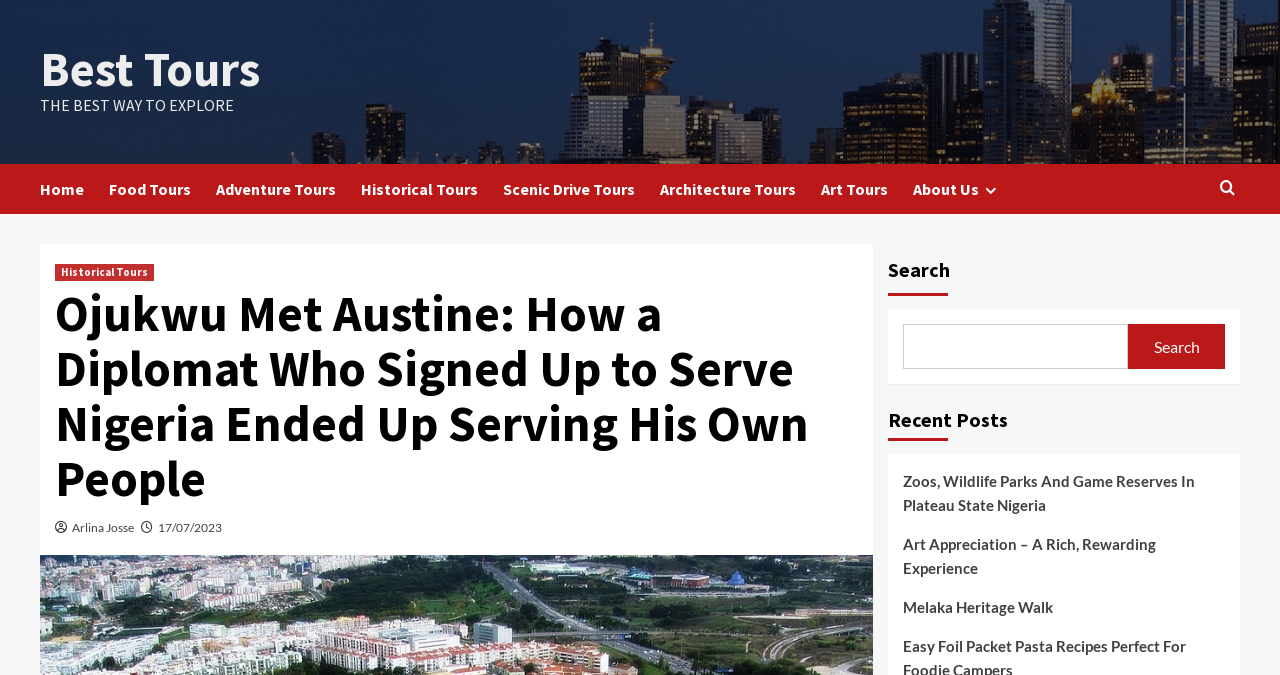Determine the bounding box coordinates of the region to click in order to accomplish the following instruction: "Search for something". Provide the coordinates as four float numbers between 0 and 1, specifically [left, top, right, bottom].

[0.705, 0.48, 0.881, 0.547]